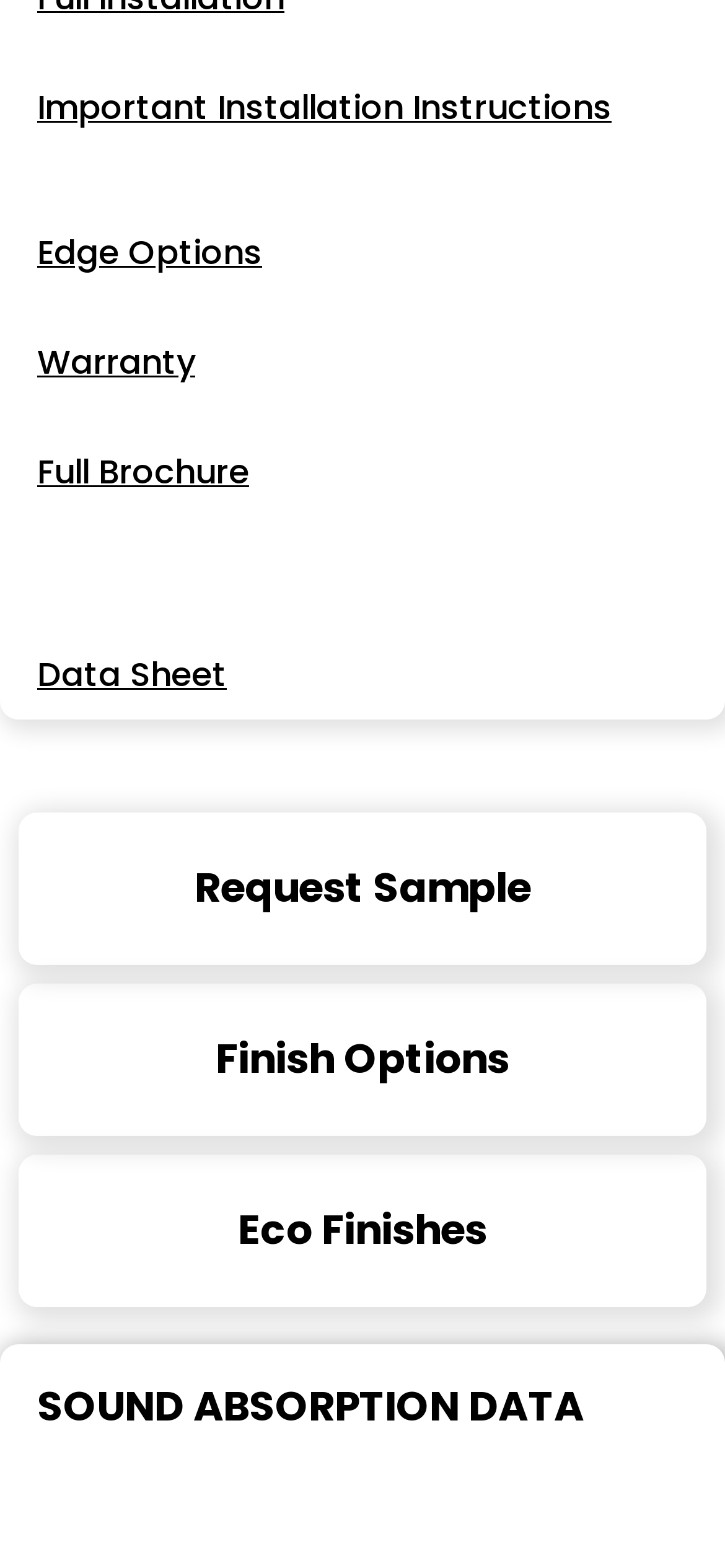Please find and report the bounding box coordinates of the element to click in order to perform the following action: "Request a sample". The coordinates should be expressed as four float numbers between 0 and 1, in the format [left, top, right, bottom].

[0.165, 0.53, 0.835, 0.603]